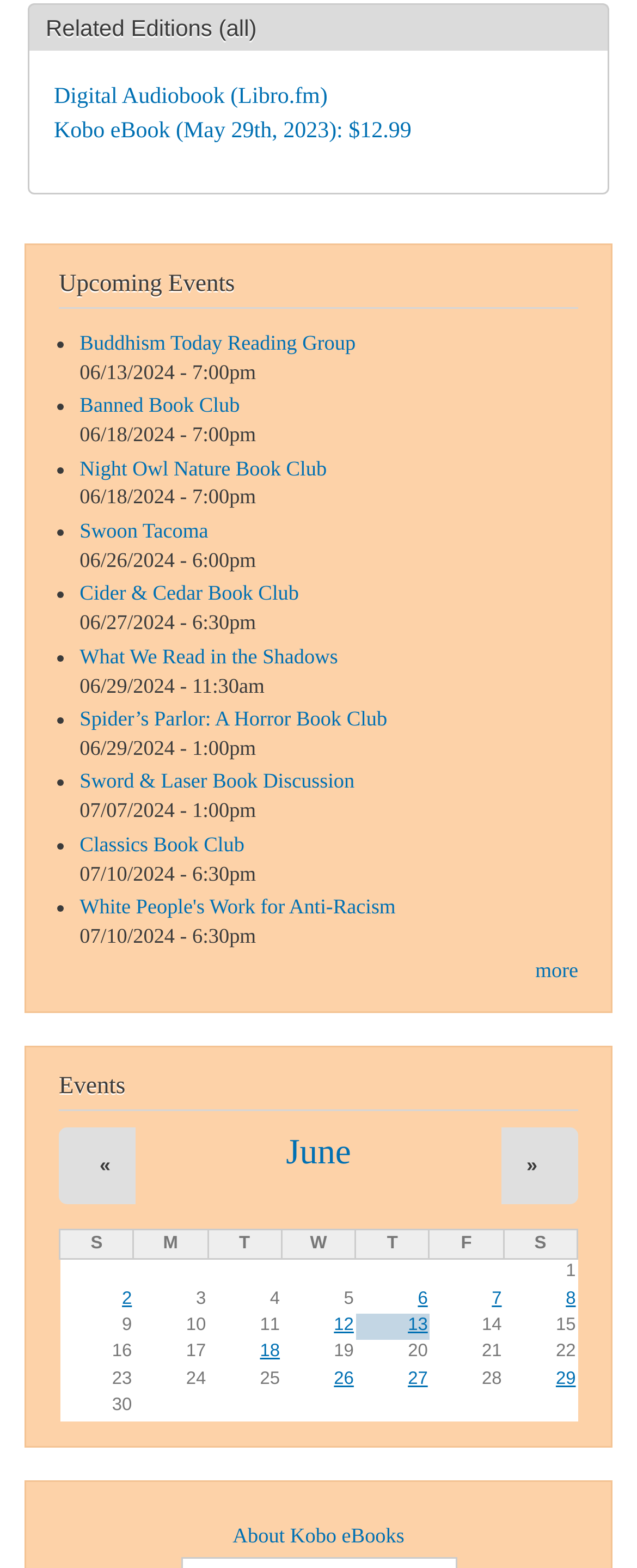Use a single word or phrase to answer the question:
What is the link text of the first event in the 'June' section?

2